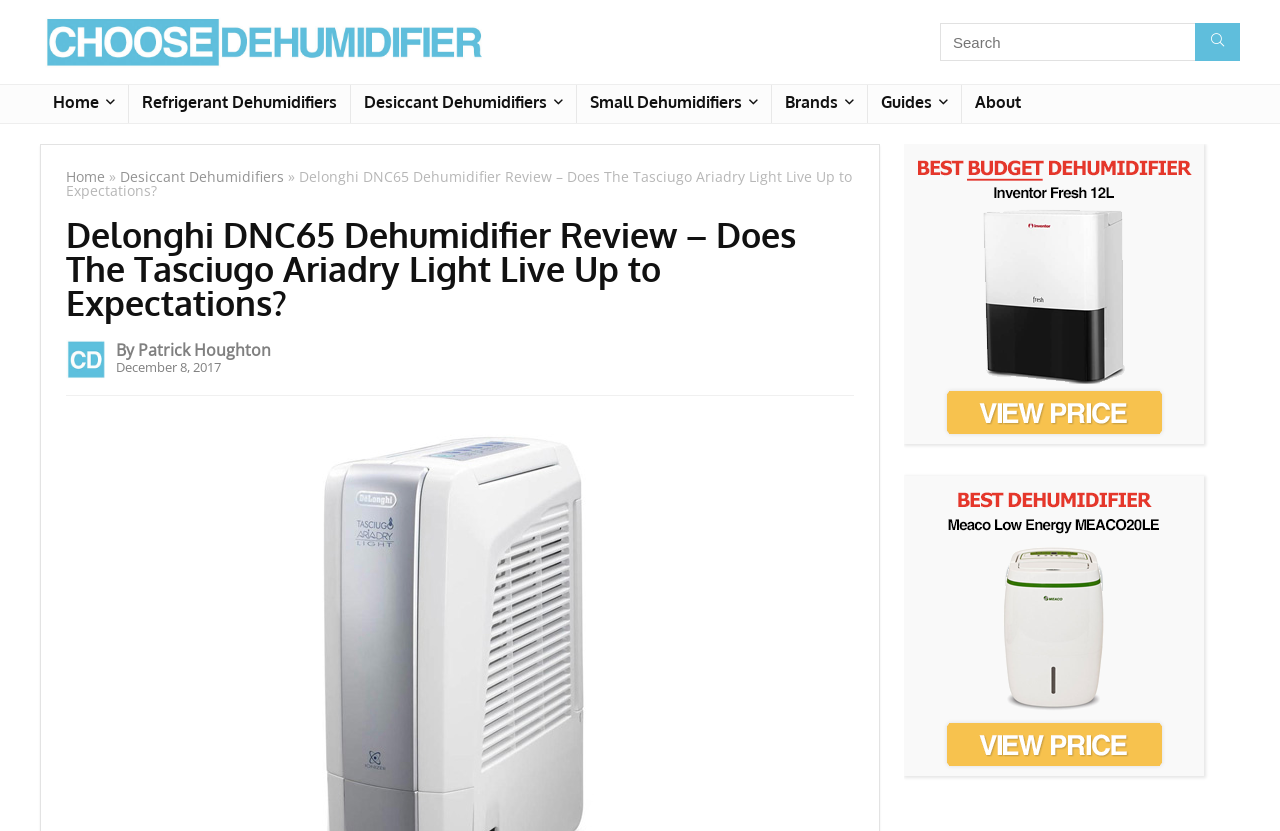Identify the bounding box coordinates of the part that should be clicked to carry out this instruction: "Click on the 'Choose Dehumidifier' link".

[0.031, 0.006, 0.383, 0.03]